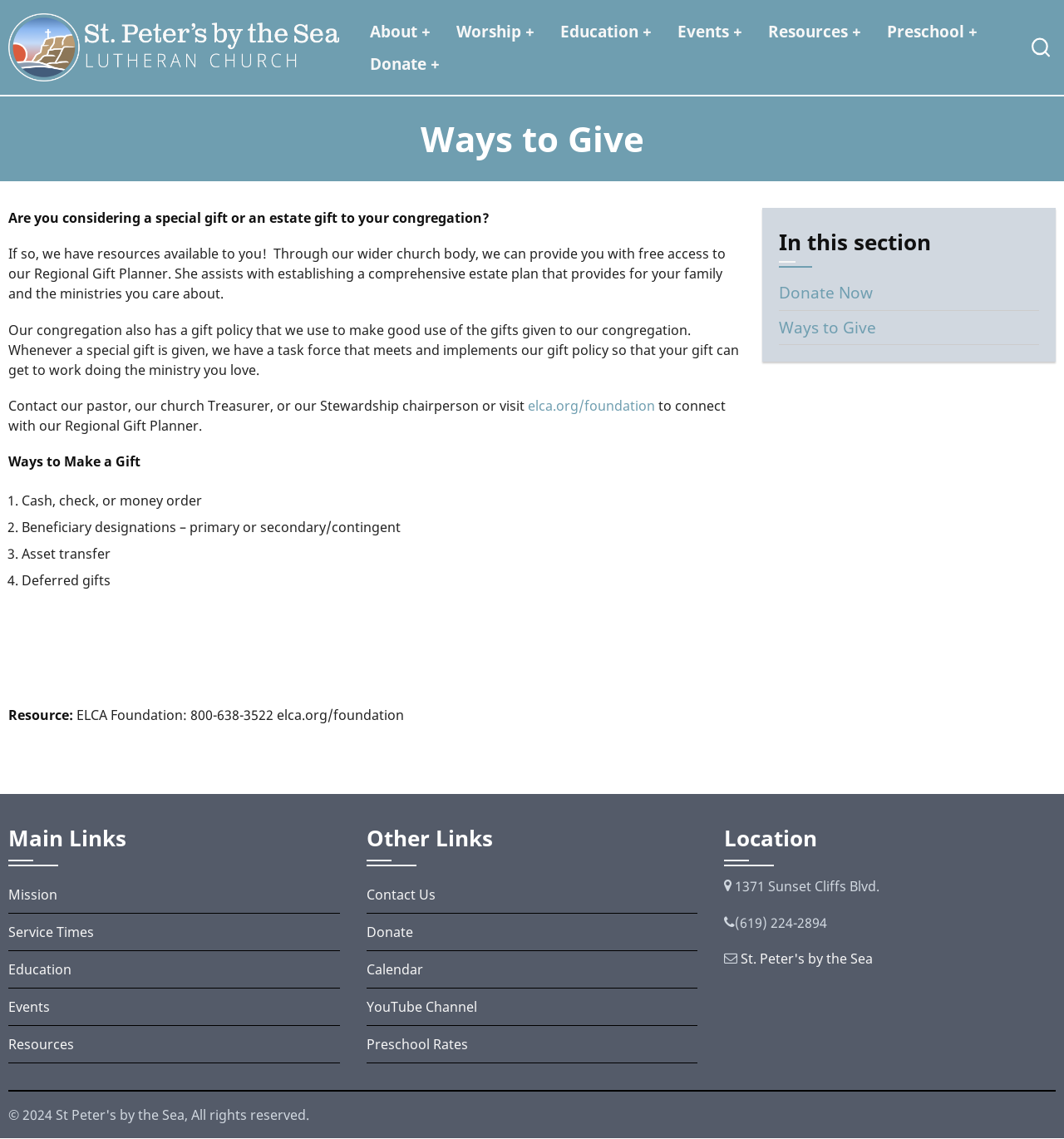Determine the main headline of the webpage and provide its text.

Ways to Give